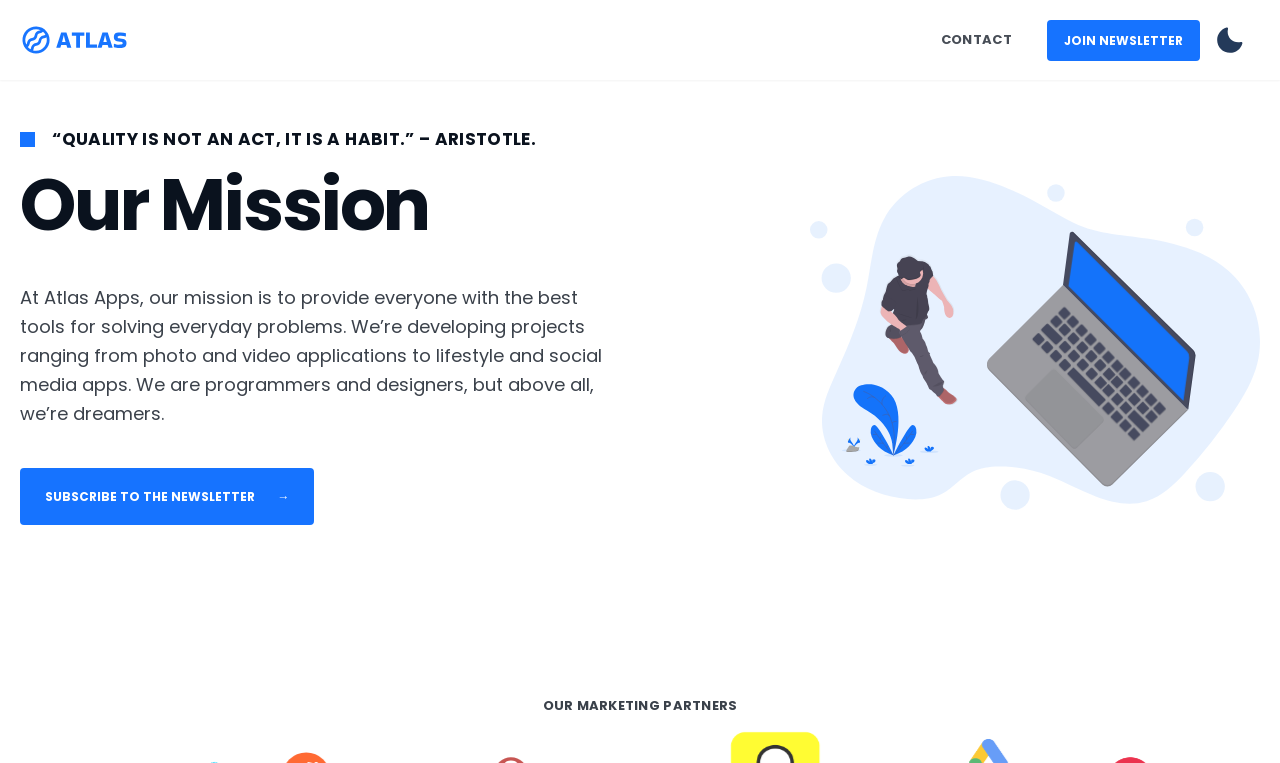Answer the question below using just one word or a short phrase: 
What is the company's mission?

Provide best tools for solving everyday problems